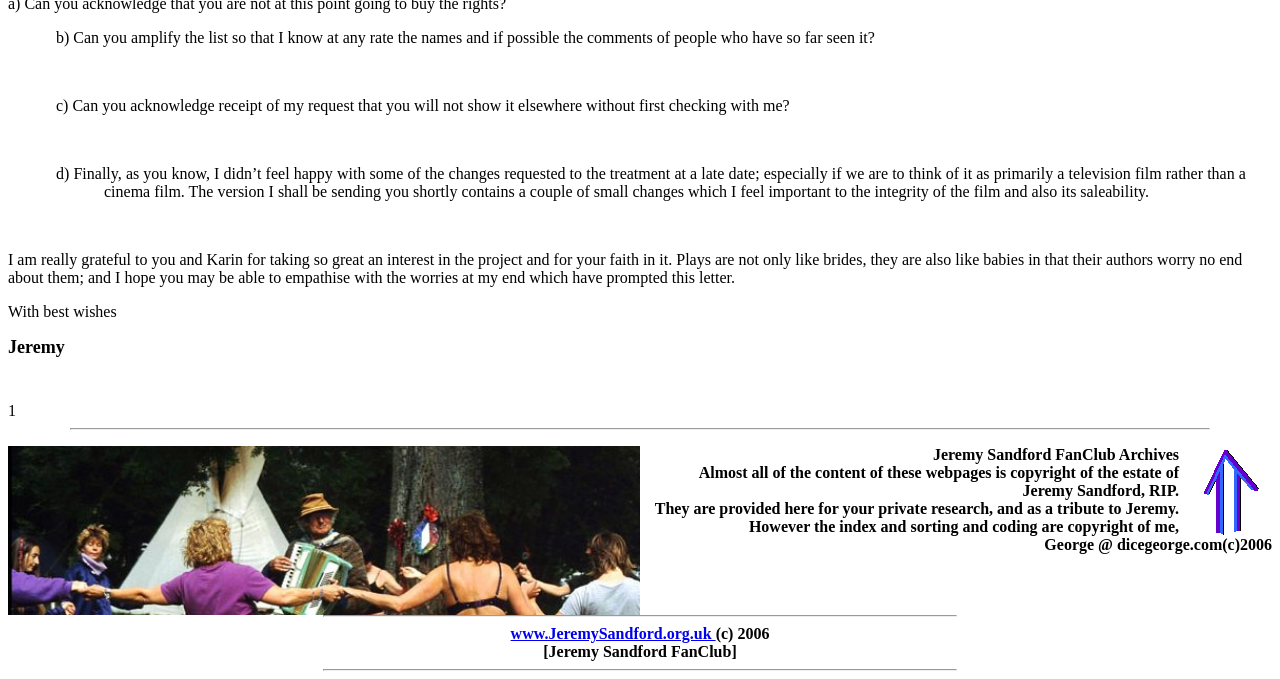What is the name of the fan club?
Could you answer the question with a detailed and thorough explanation?

The name of the fan club can be found in the text 'Jeremy Sandford FanClub Archives' which is located at the bottom of the webpage, indicating that the webpage is part of the fan club's archives.